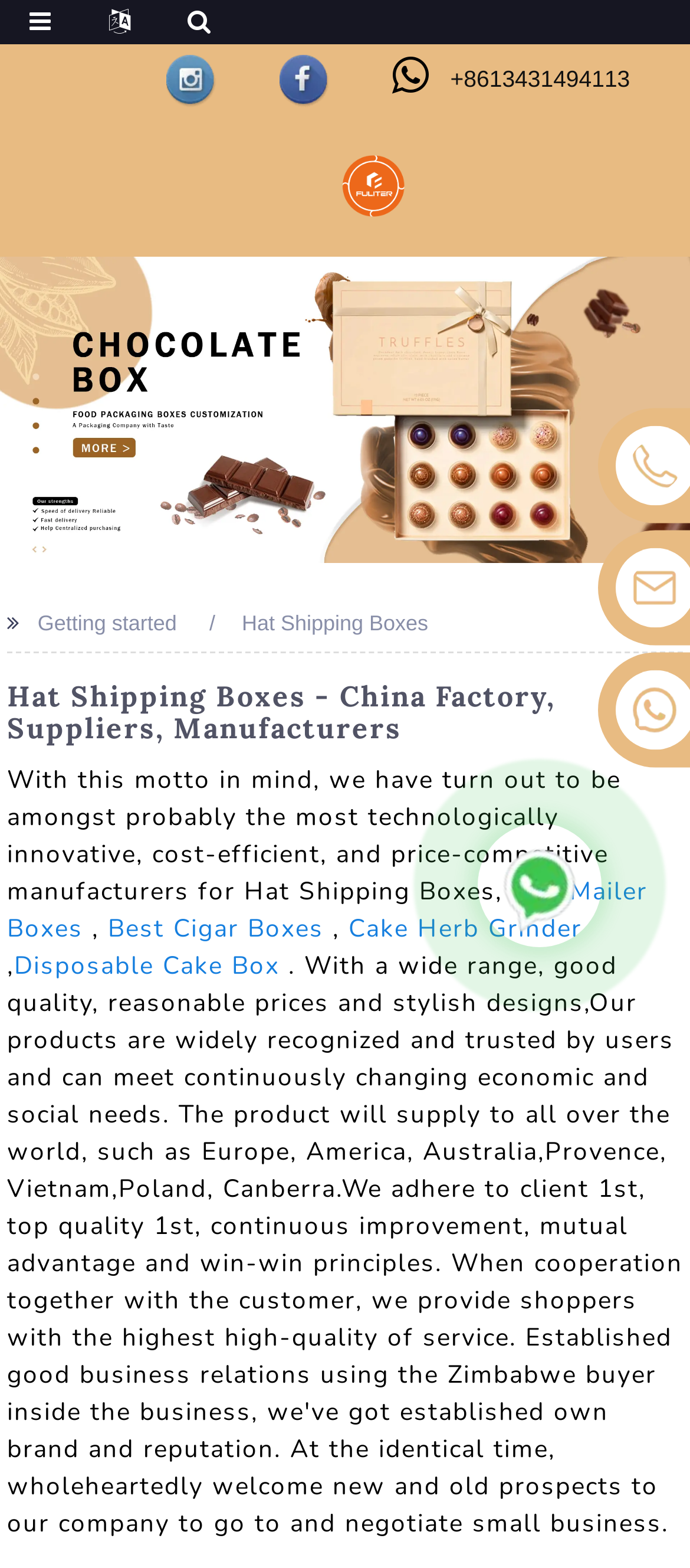What is the company's role in Hat Shipping Boxes?
Analyze the image and deliver a detailed answer to the question.

The company's role in Hat Shipping Boxes can be found in the main heading, which states 'Hat Shipping Boxes - China Factory, Suppliers, Manufacturers', indicating that the company is a manufacturer, supplier, and factory for Hat Shipping Boxes.